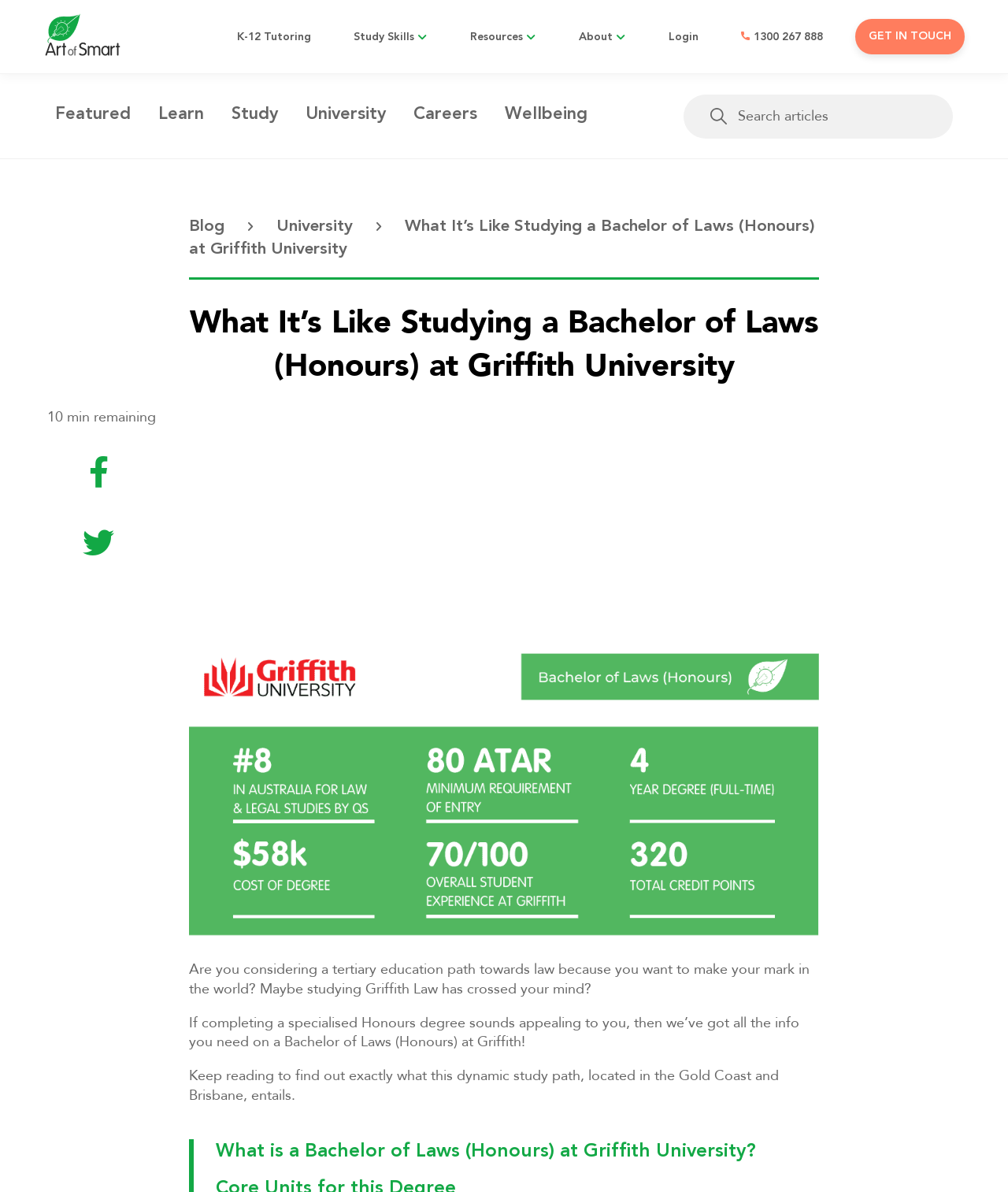Locate the bounding box coordinates of the clickable area needed to fulfill the instruction: "Click on the 'GET IN TOUCH' link".

[0.848, 0.016, 0.957, 0.046]